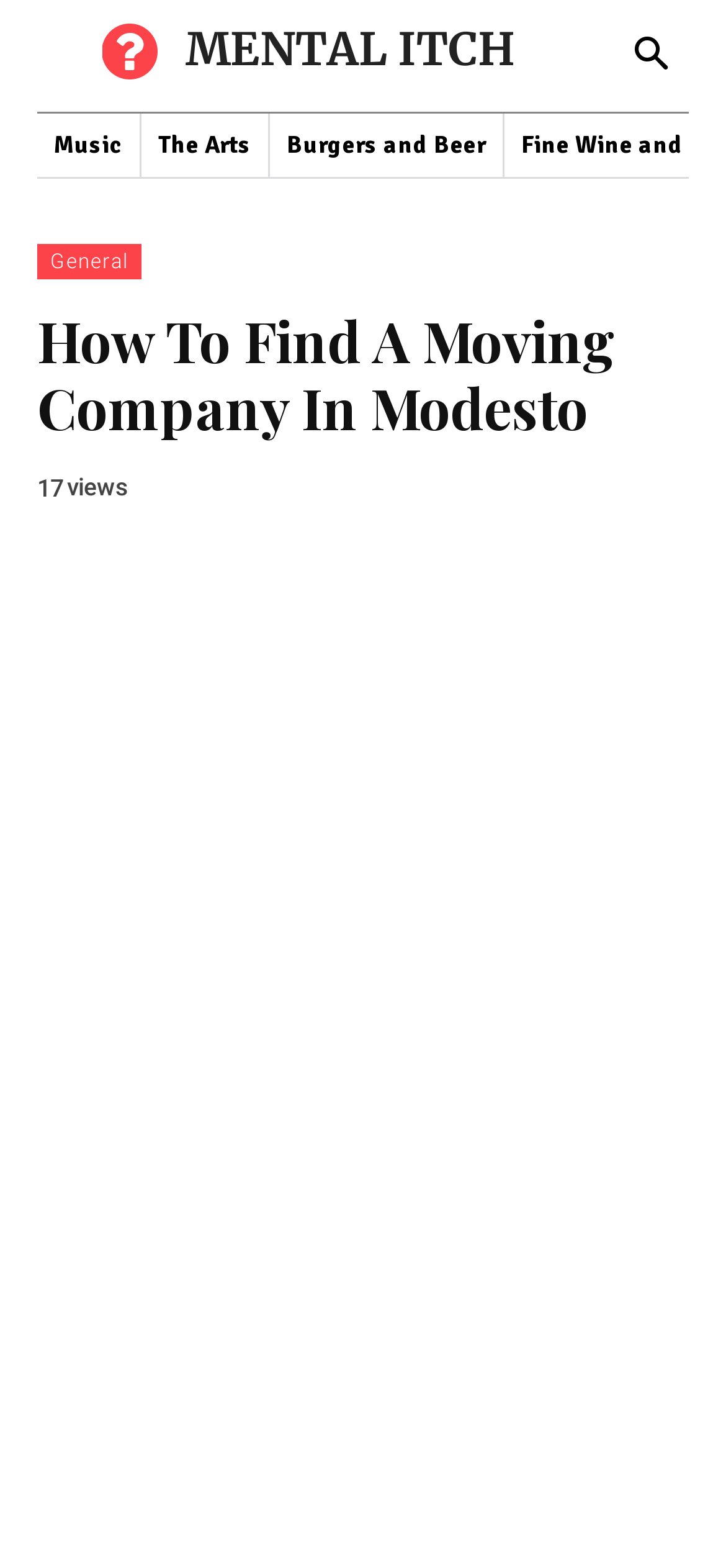What is the topic of the article?
Provide a one-word or short-phrase answer based on the image.

Finding a moving company in Modesto